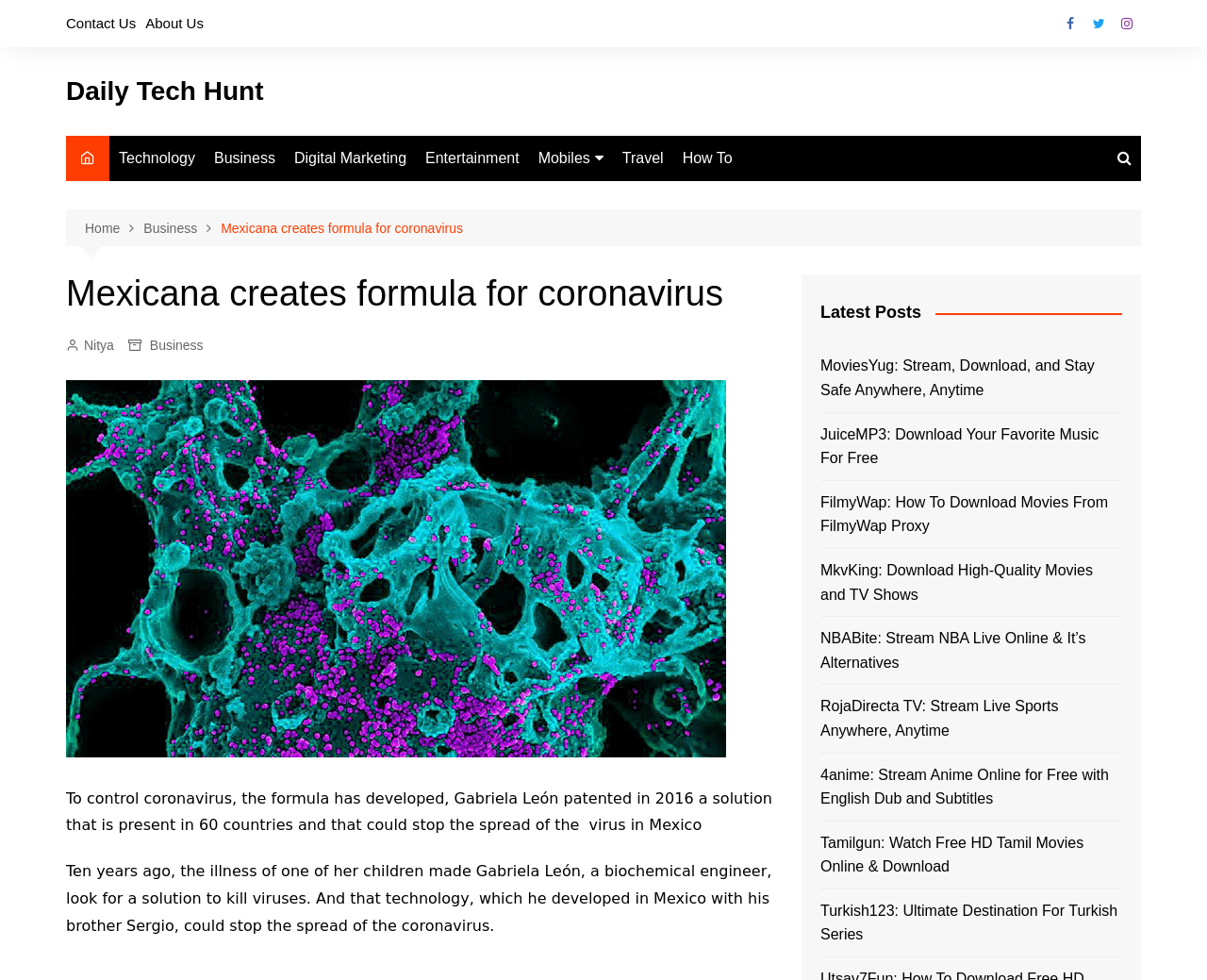Could you find the bounding box coordinates of the clickable area to complete this instruction: "Visit Facebook page"?

[0.875, 0.01, 0.898, 0.038]